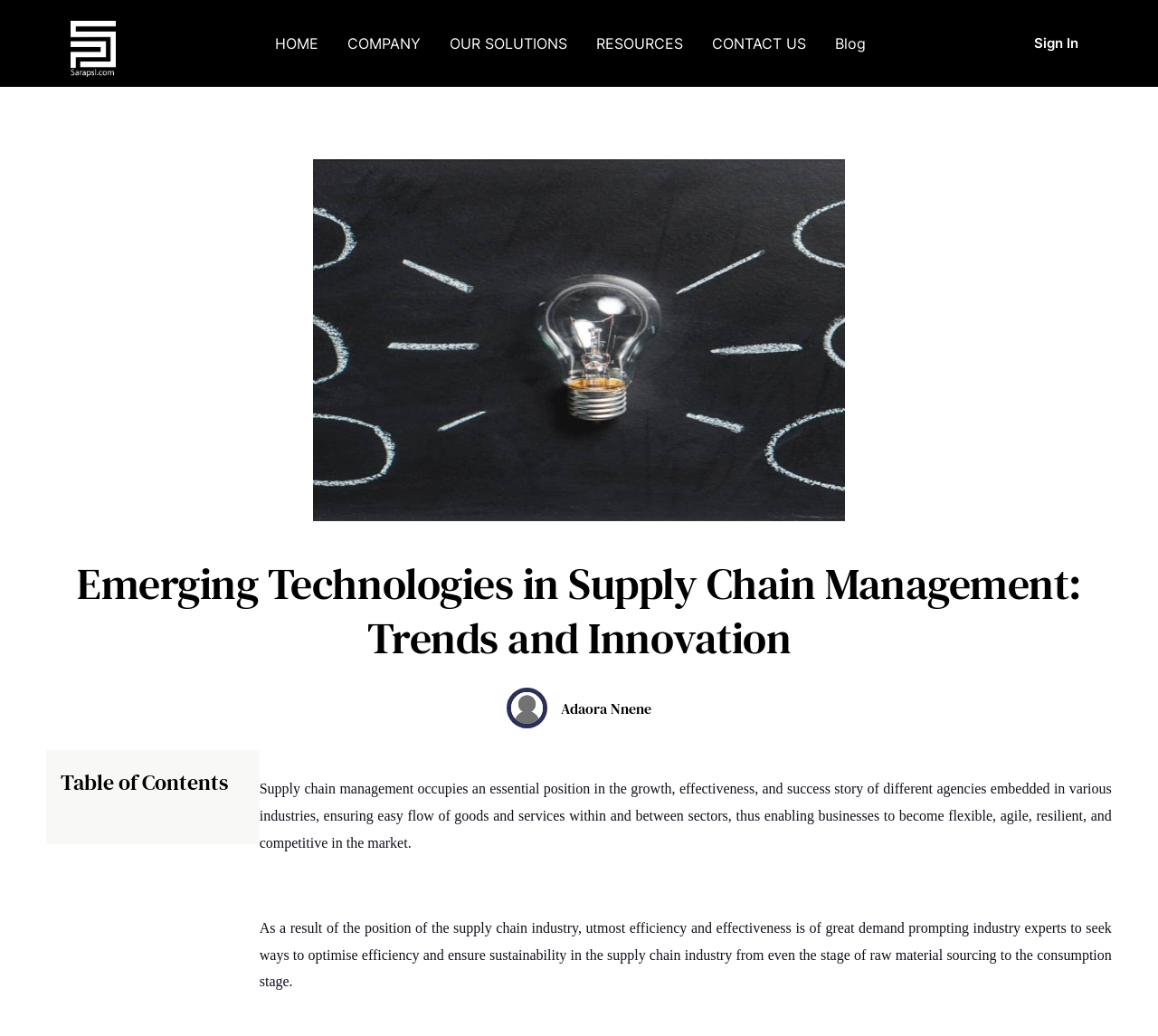Specify the bounding box coordinates of the area that needs to be clicked to achieve the following instruction: "go to homepage".

[0.061, 0.088, 0.1, 0.106]